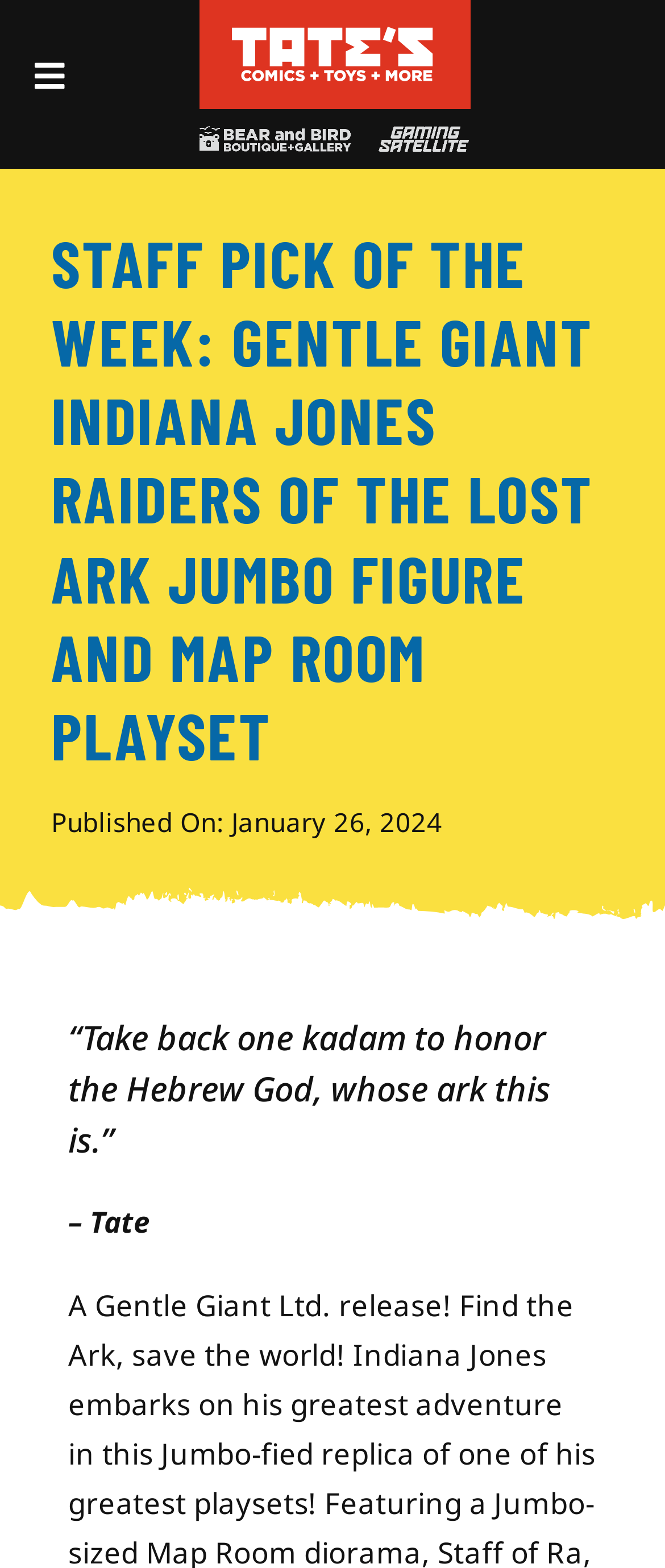Your task is to extract the text of the main heading from the webpage.

STAFF PICK OF THE WEEK: GENTLE GIANT INDIANA JONES RAIDERS OF THE LOST ARK JUMBO FIGURE AND MAP ROOM PLAYSET